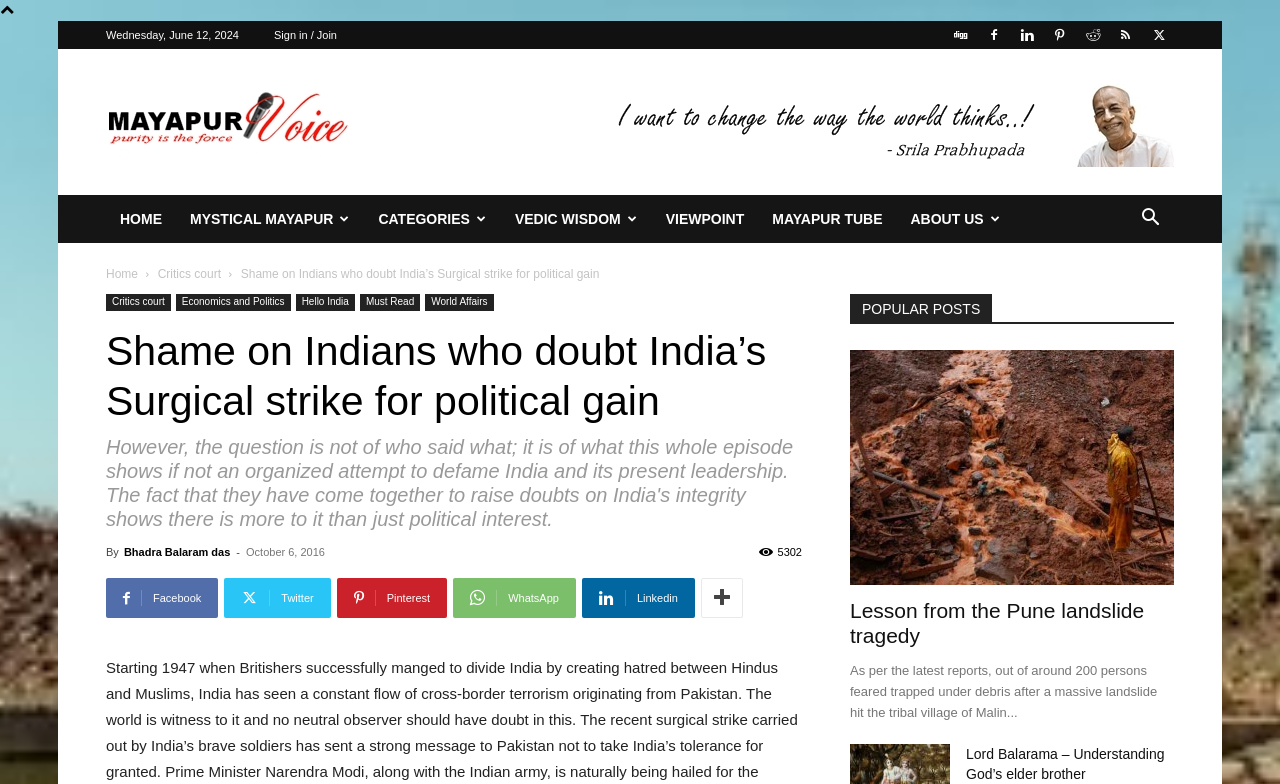Using a single word or phrase, answer the following question: 
What is the name of the website?

Mayapur Voice